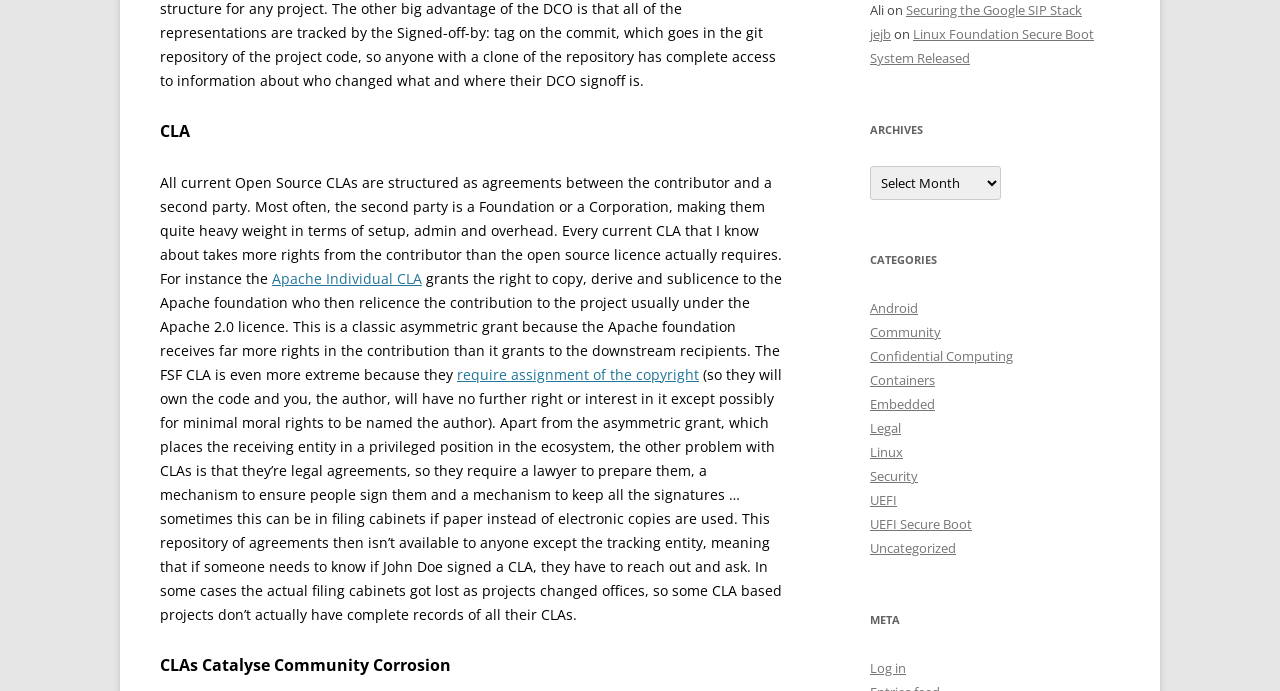Provide the bounding box coordinates, formatted as (top-left x, top-left y, bottom-right x, bottom-right y), with all values being floating point numbers between 0 and 1. Identify the bounding box of the UI element that matches the description: Log in

[0.68, 0.954, 0.708, 0.98]